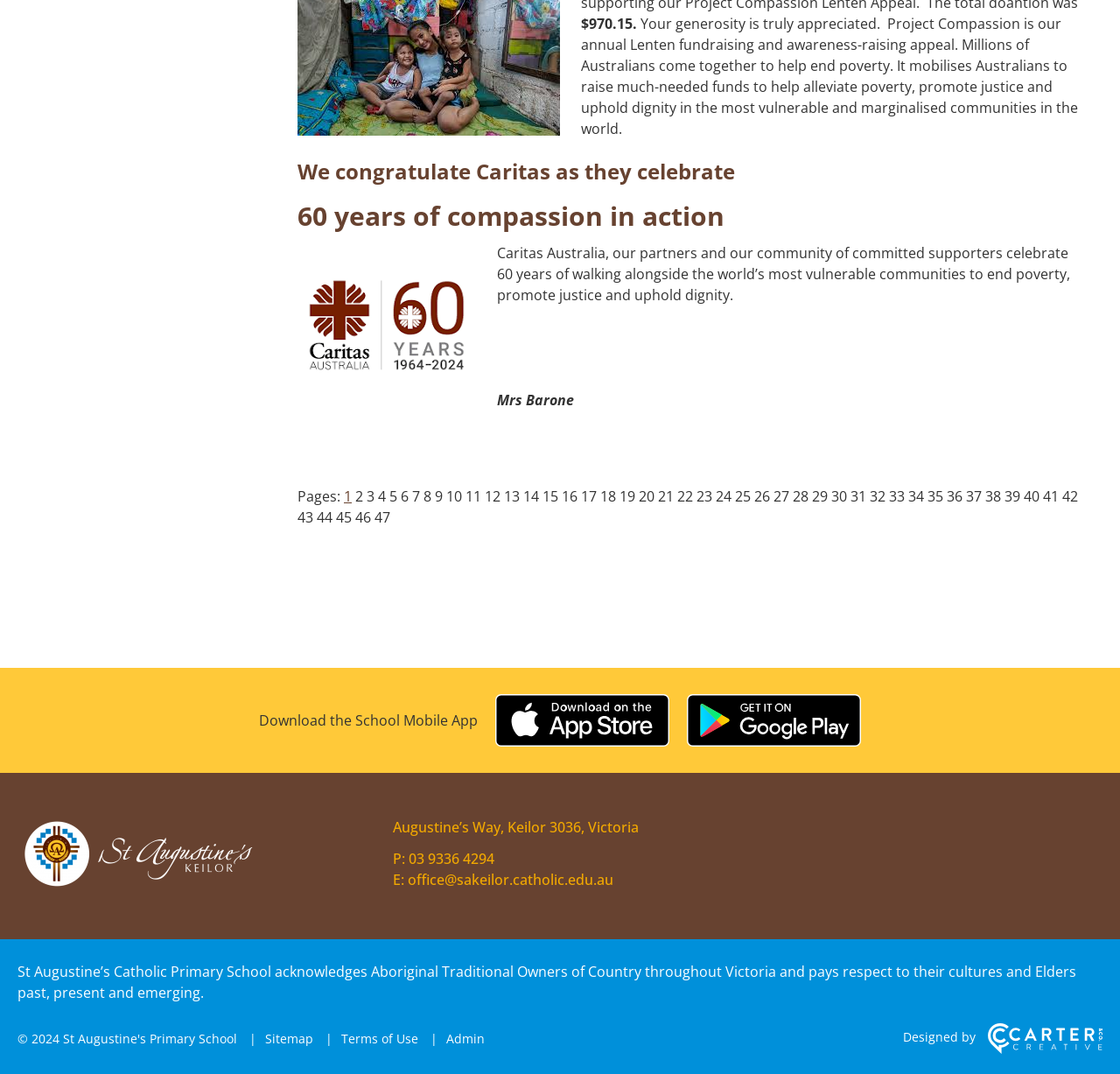Please find the bounding box coordinates of the element's region to be clicked to carry out this instruction: "Get the ios app".

[0.442, 0.646, 0.597, 0.695]